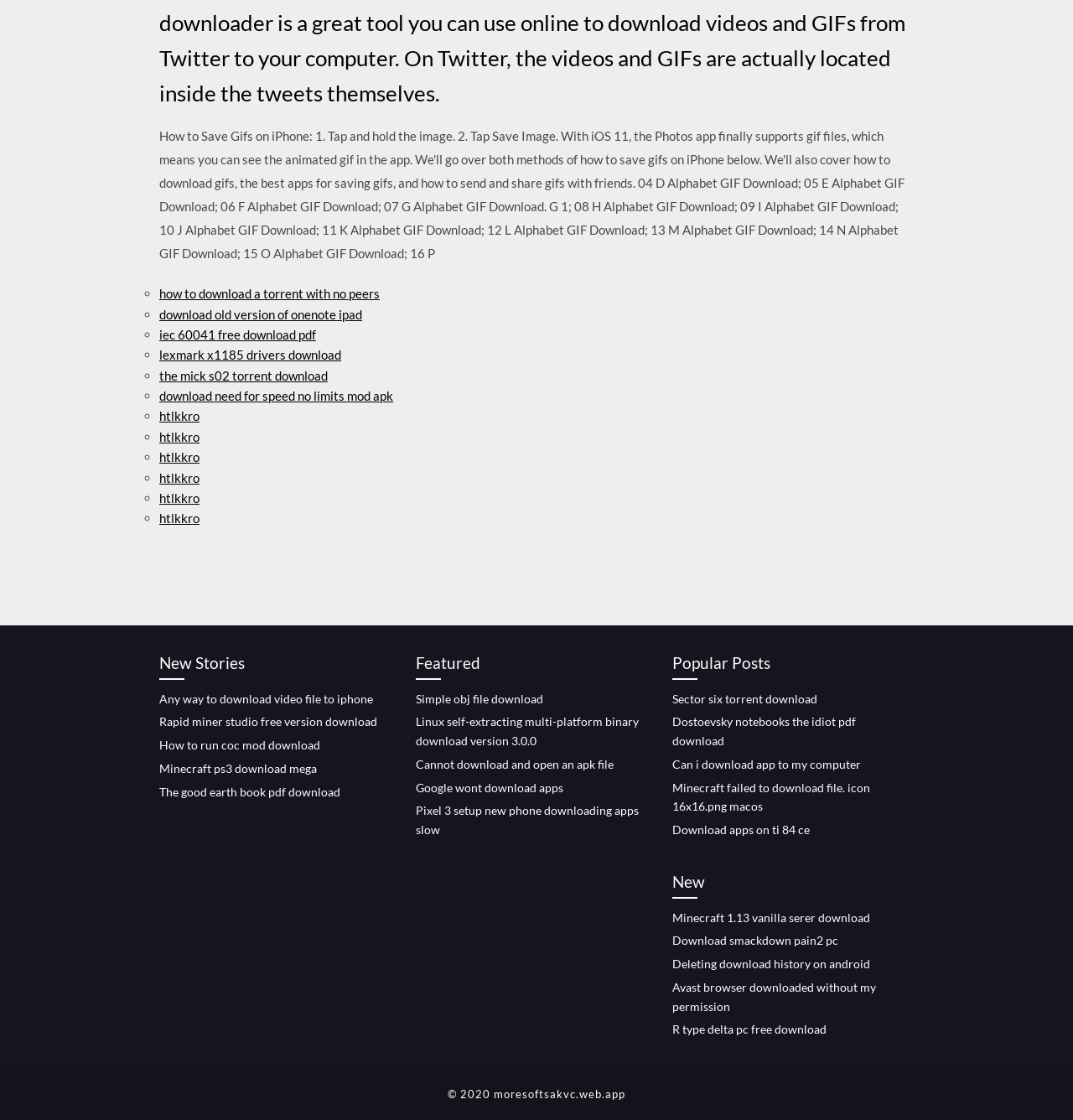Determine the bounding box coordinates of the clickable element to complete this instruction: "Click on 'Sector six torrent download'". Provide the coordinates in the format of four float numbers between 0 and 1, [left, top, right, bottom].

[0.627, 0.617, 0.762, 0.63]